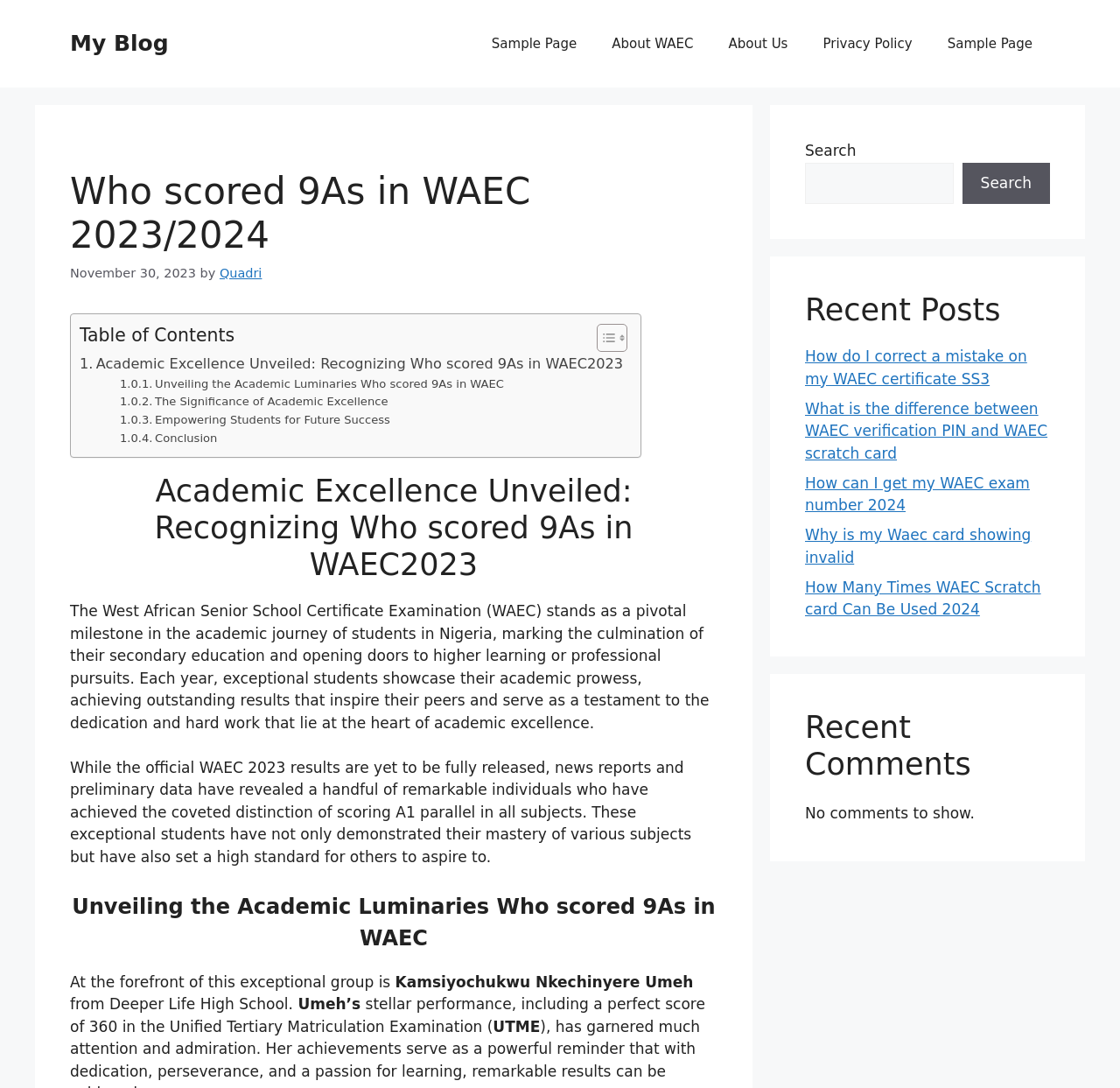Locate the bounding box of the user interface element based on this description: "parent_node: Search name="s"".

[0.719, 0.149, 0.851, 0.187]